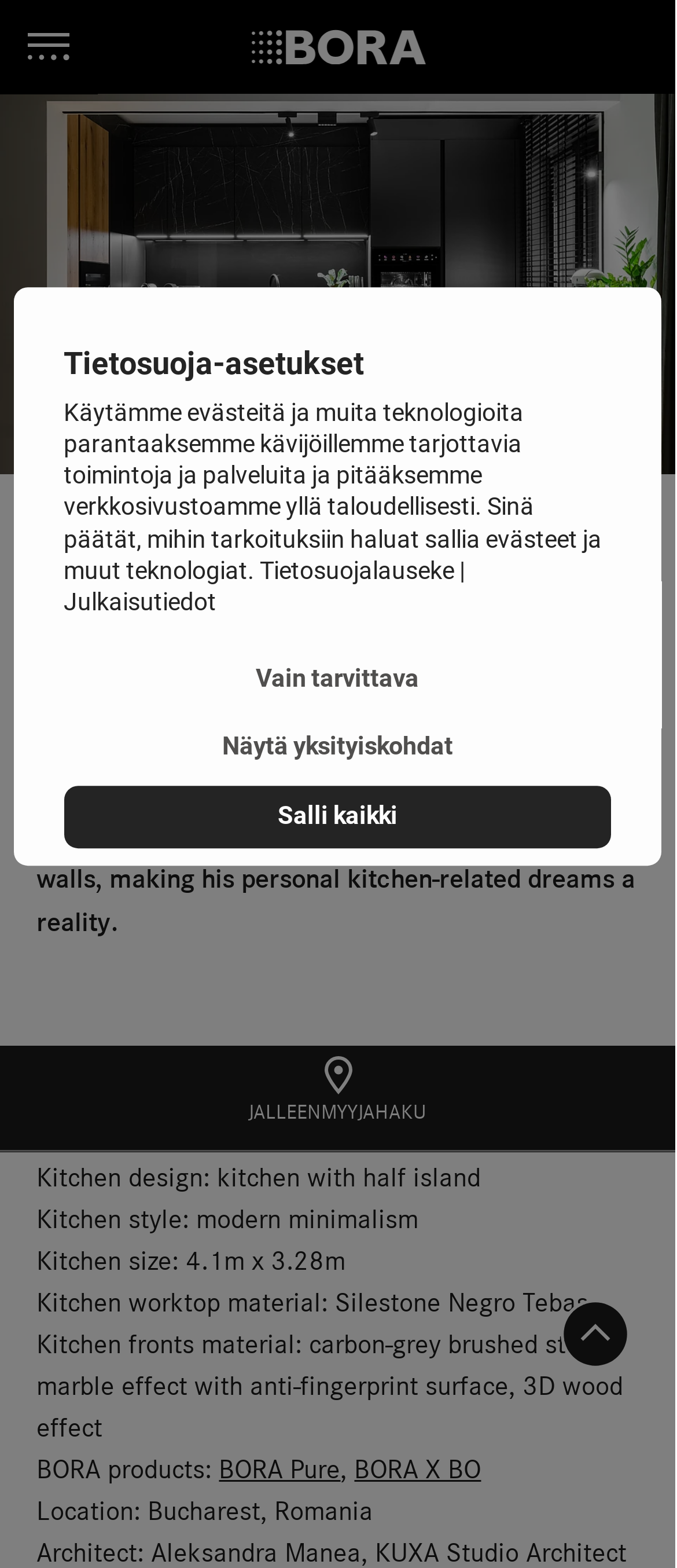What is the material of the kitchen worktop?
From the screenshot, supply a one-word or short-phrase answer.

Silestone Negro Tebas